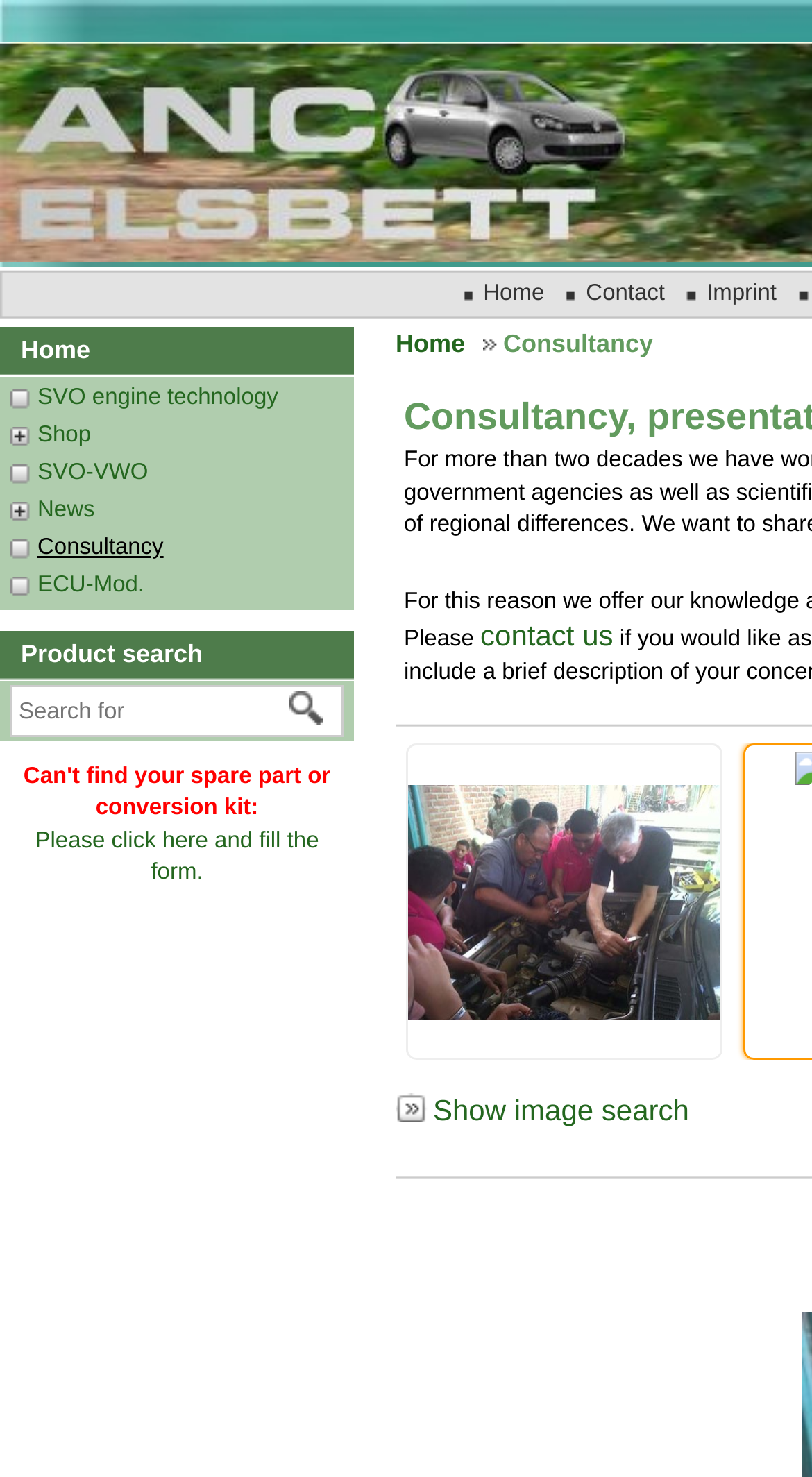Pinpoint the bounding box coordinates of the area that should be clicked to complete the following instruction: "Click on the link to visit the Hull KR Foundation website". The coordinates must be given as four float numbers between 0 and 1, i.e., [left, top, right, bottom].

None